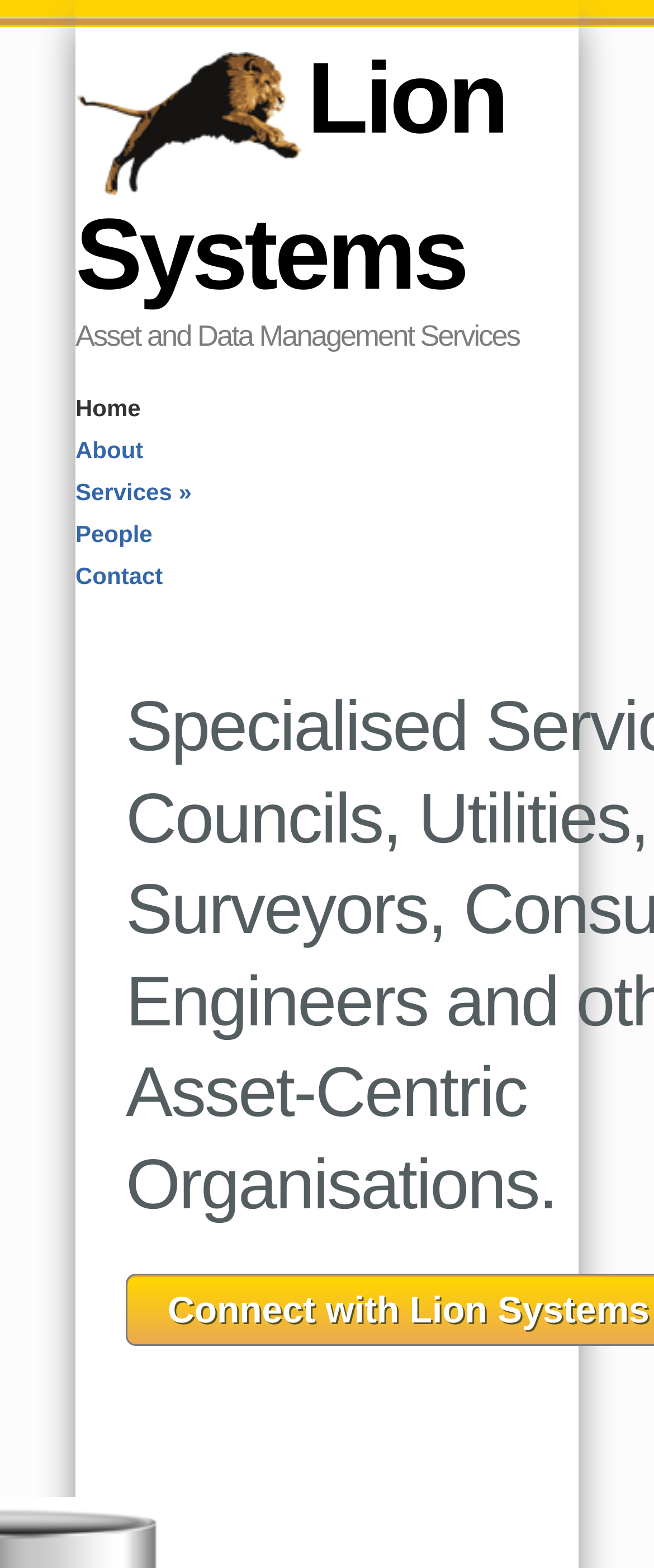Give a detailed account of the webpage's layout and content.

The webpage is about LION SYSTEMS, a provider of asset management services. At the top, there is a heading that reads "Lion Systems" with a link to the same name. Below it, there is a subheading that says "Asset and Data Management Services". 

On the top-left section, there are five navigation links: "Home", "About", "Services »", "People", and "Contact", arranged vertically in that order. These links are aligned to the left and occupy a significant portion of the top section of the page.